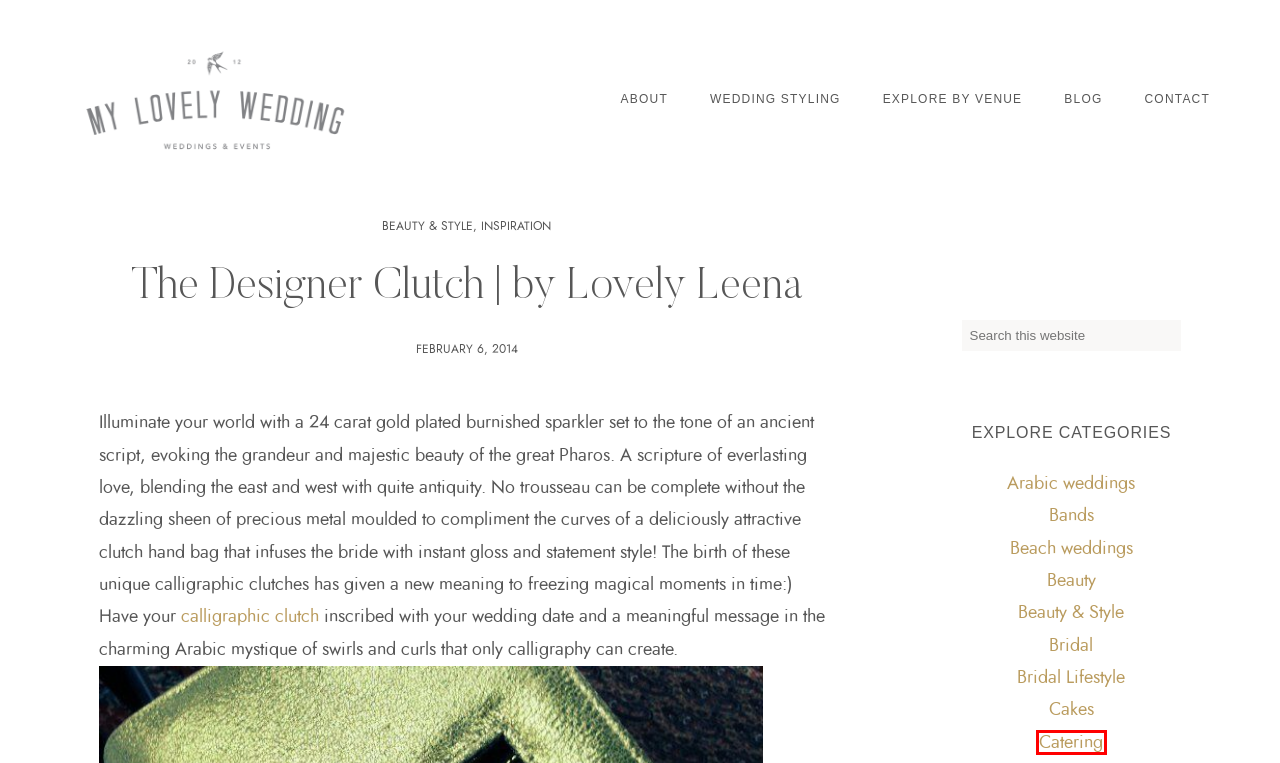Evaluate the webpage screenshot and identify the element within the red bounding box. Select the webpage description that best fits the new webpage after clicking the highlighted element. Here are the candidates:
A. Bridal Lifestyle – My Lovely Wedding  – Dubai Wedding Planners + Styling
B. Arabic weddings – My Lovely Wedding  – Dubai Wedding Planners + Styling
C. Catering – My Lovely Wedding  – Dubai Wedding Planners + Styling
D. Explore our weddings by venue – My Lovely Wedding  – Dubai Wedding Planners + Styling
E. Inspiration – My Lovely Wedding  – Dubai Wedding Planners + Styling
F. Beauty – My Lovely Wedding  – Dubai Wedding Planners + Styling
G. Contact – My Lovely Wedding  – Dubai Wedding Planners + Styling
H. Beauty & Style – My Lovely Wedding  – Dubai Wedding Planners + Styling

C